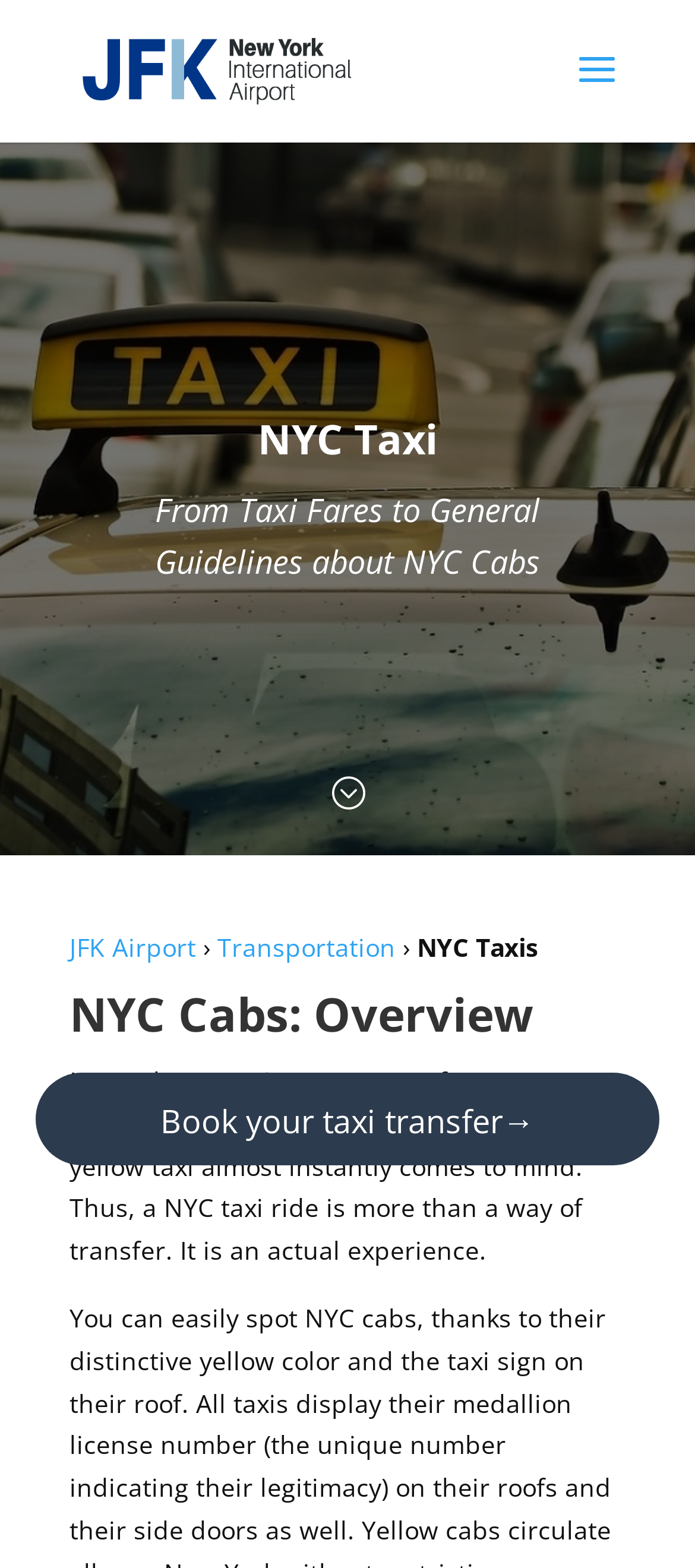What is the purpose of a NYC taxi ride?
Please use the image to deliver a detailed and complete answer.

According to the text 'NYC cabs aren’t just a means of transport. When thinking of New York, the image of a yellow taxi almost instantly comes to mind. Thus, a NYC taxi ride is more than a way of transfer. It is an actual experience.', a NYC taxi ride is not just a means of transportation, but an experience.